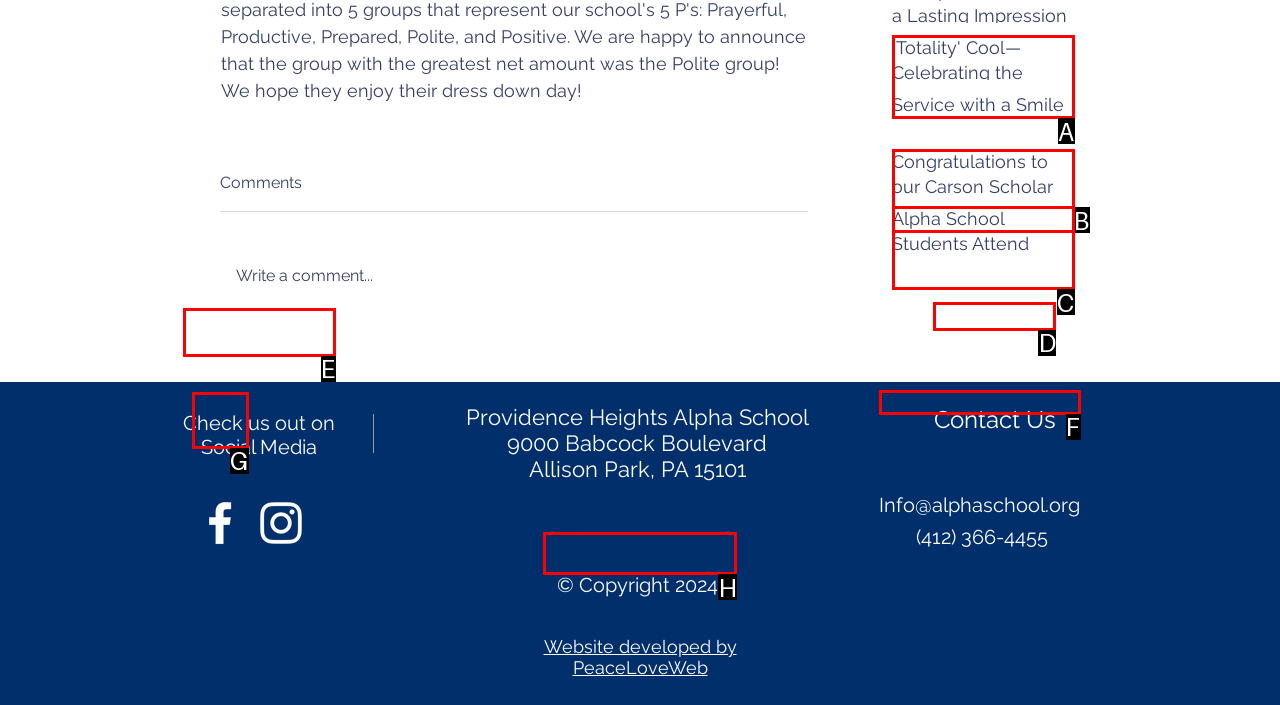Based on the description: Contact Us, select the HTML element that fits best. Provide the letter of the matching option.

D